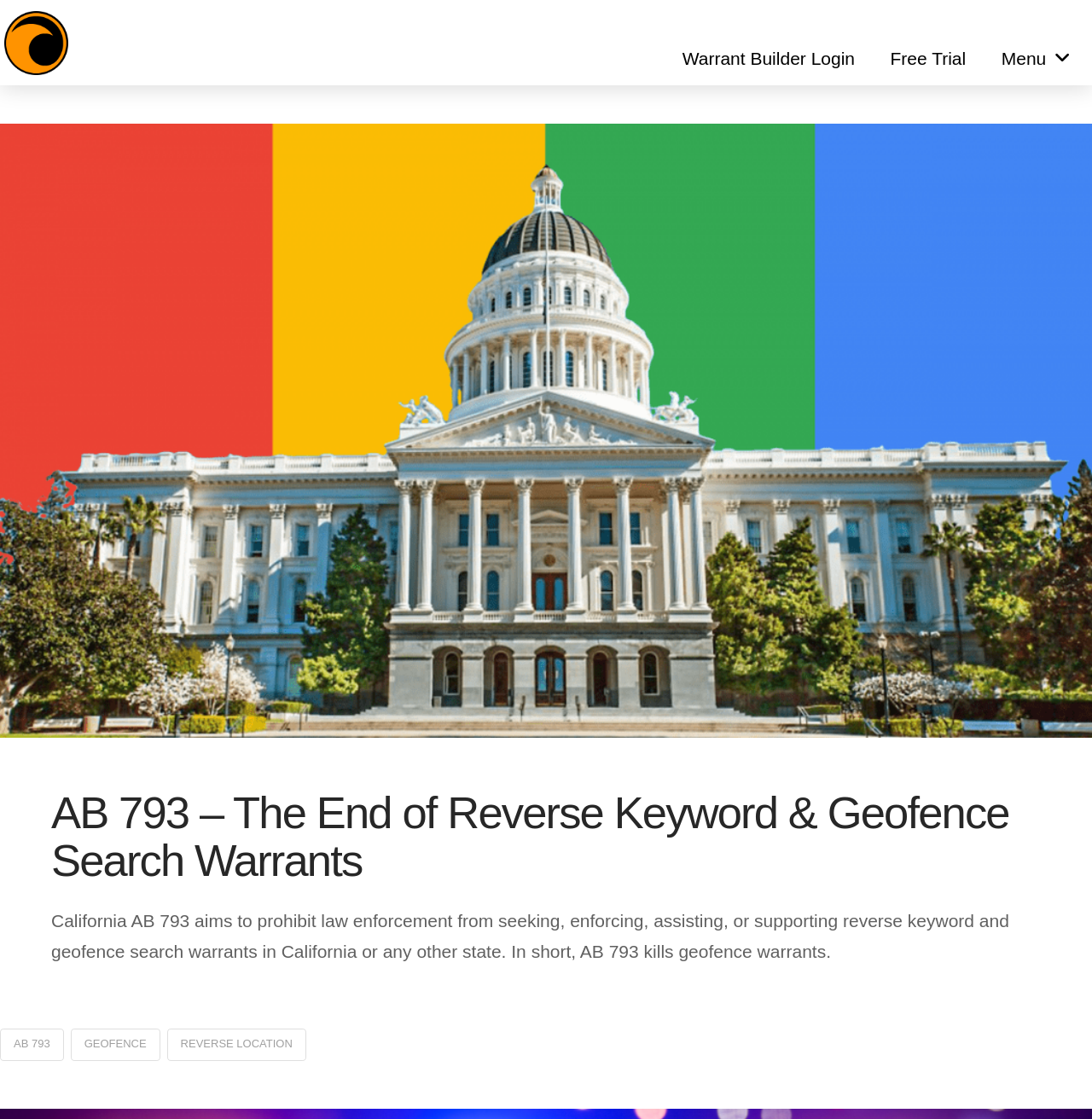Based on the element description: "Menu", identify the bounding box coordinates for this UI element. The coordinates must be four float numbers between 0 and 1, listed as [left, top, right, bottom].

[0.901, 0.029, 0.996, 0.076]